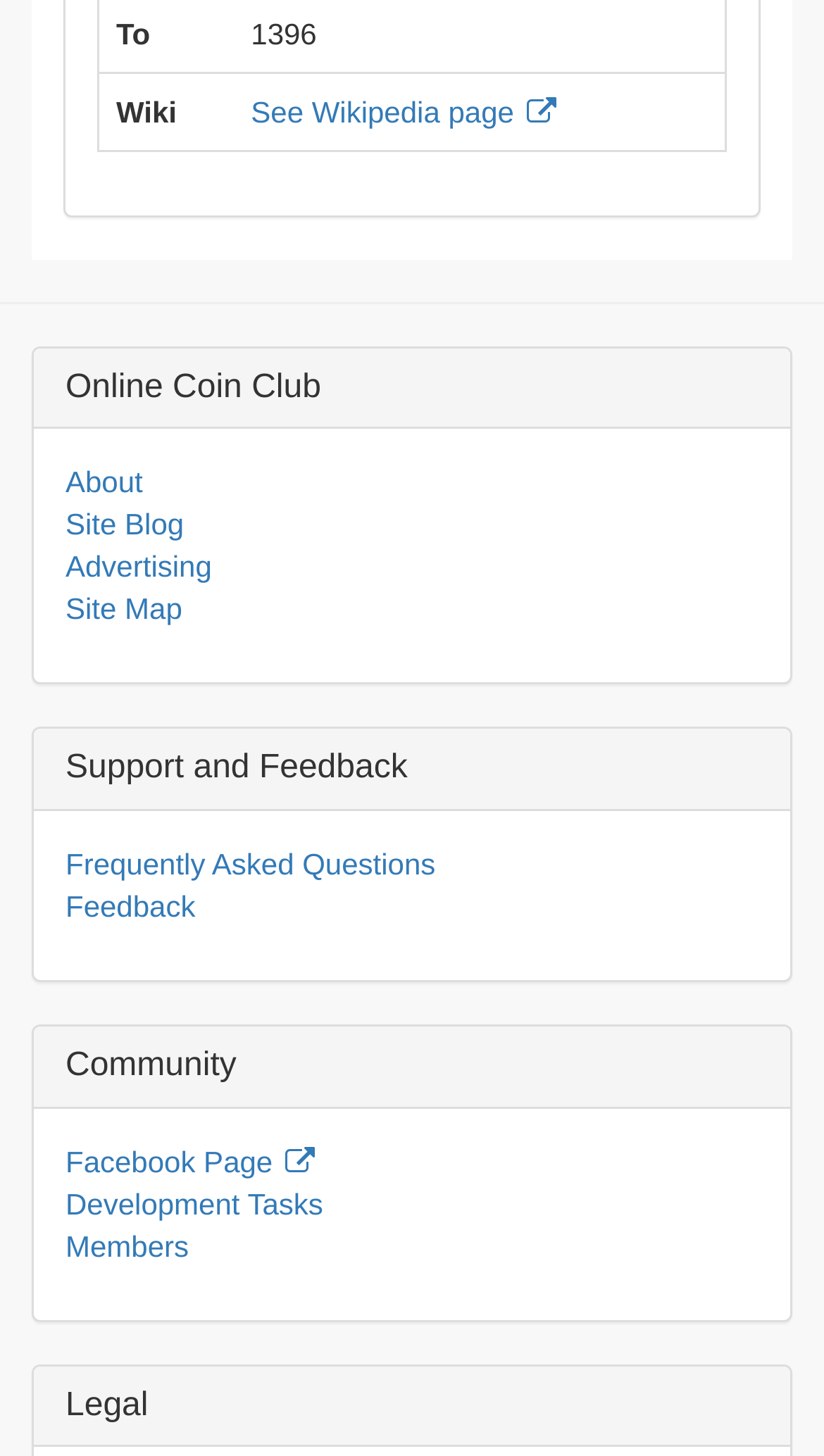How many headings are there on the webpage?
Based on the image, respond with a single word or phrase.

4